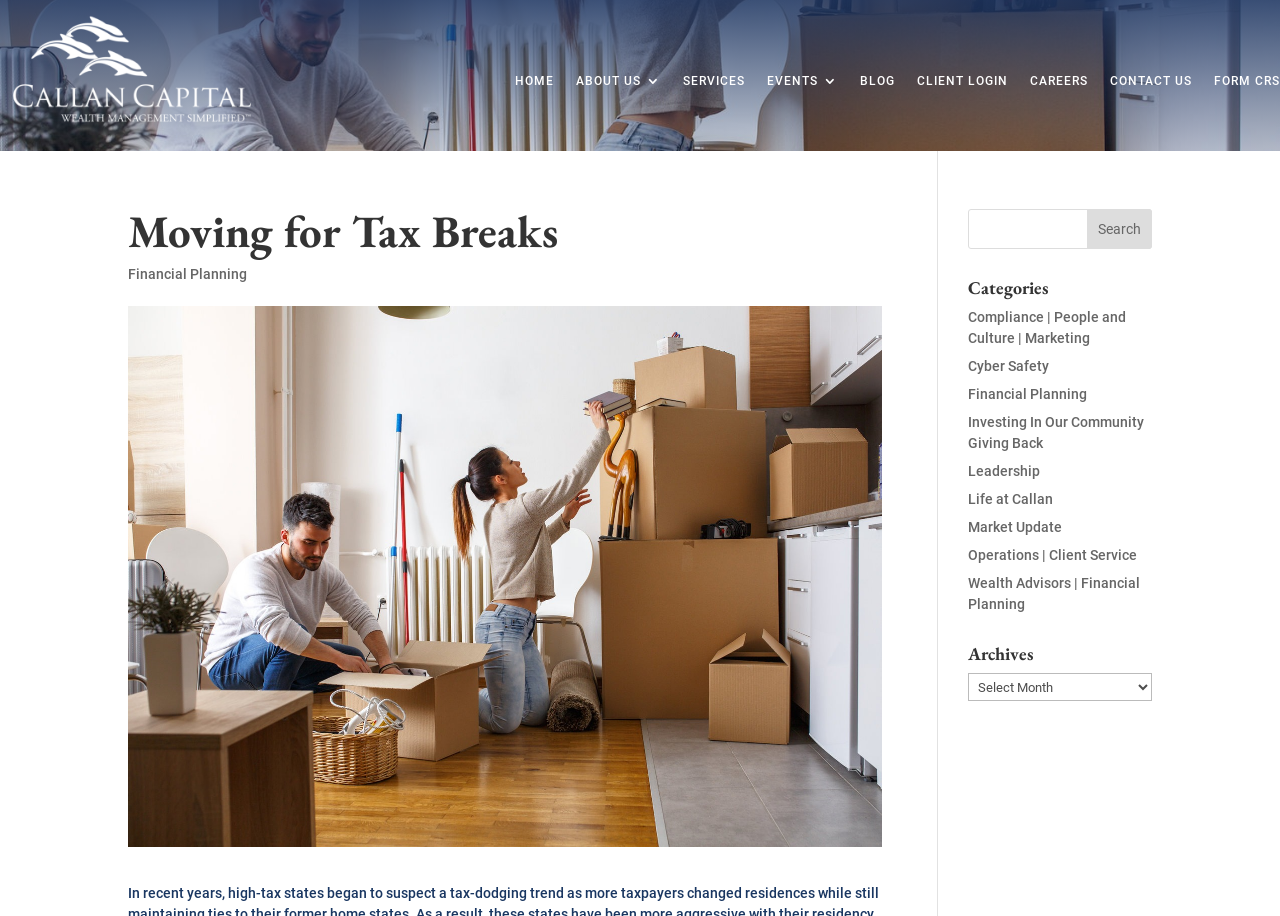Identify and extract the main heading of the webpage.

Moving for Tax Breaks